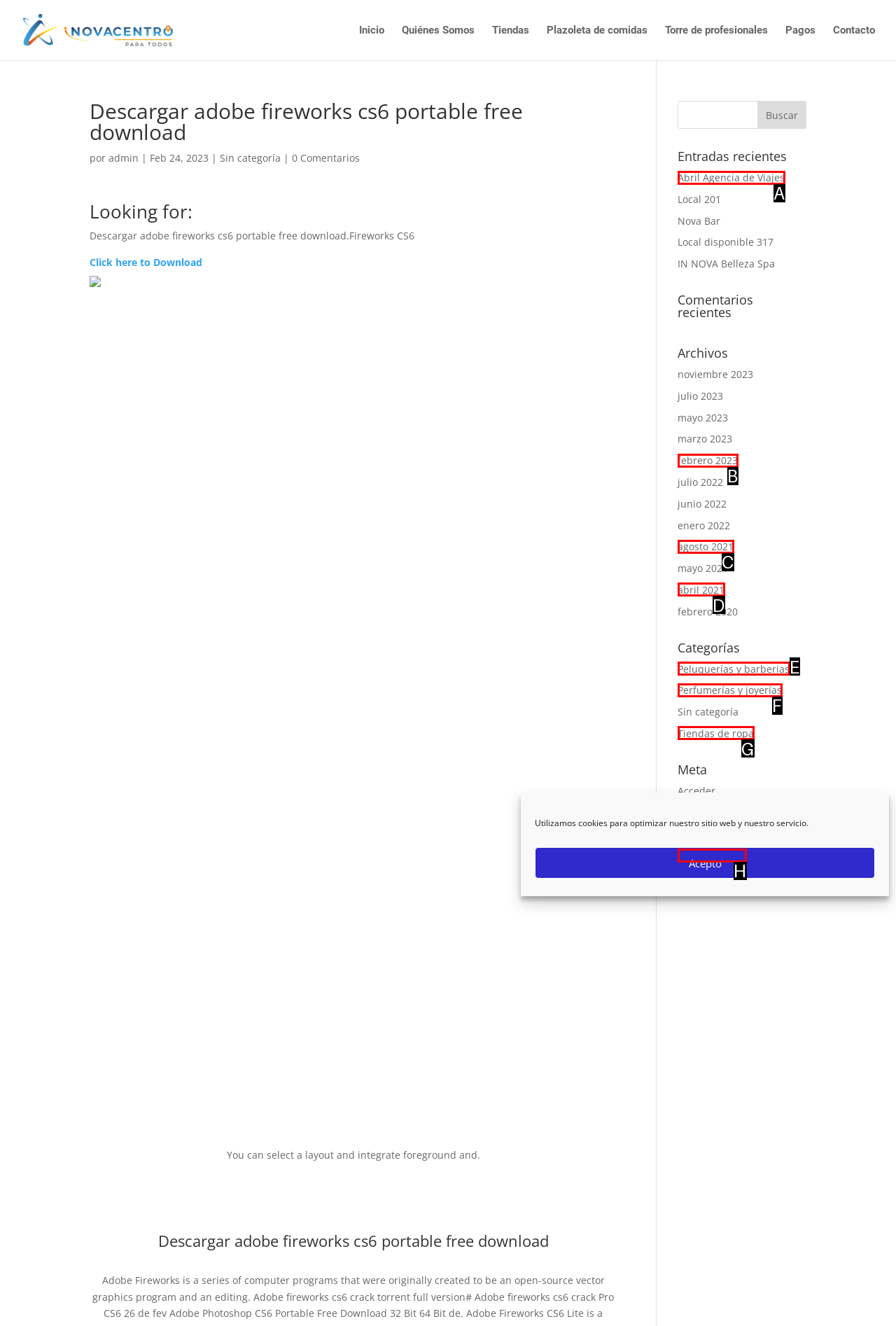Choose the option that aligns with the description: Abril Agencia de Viajes
Respond with the letter of the chosen option directly.

A